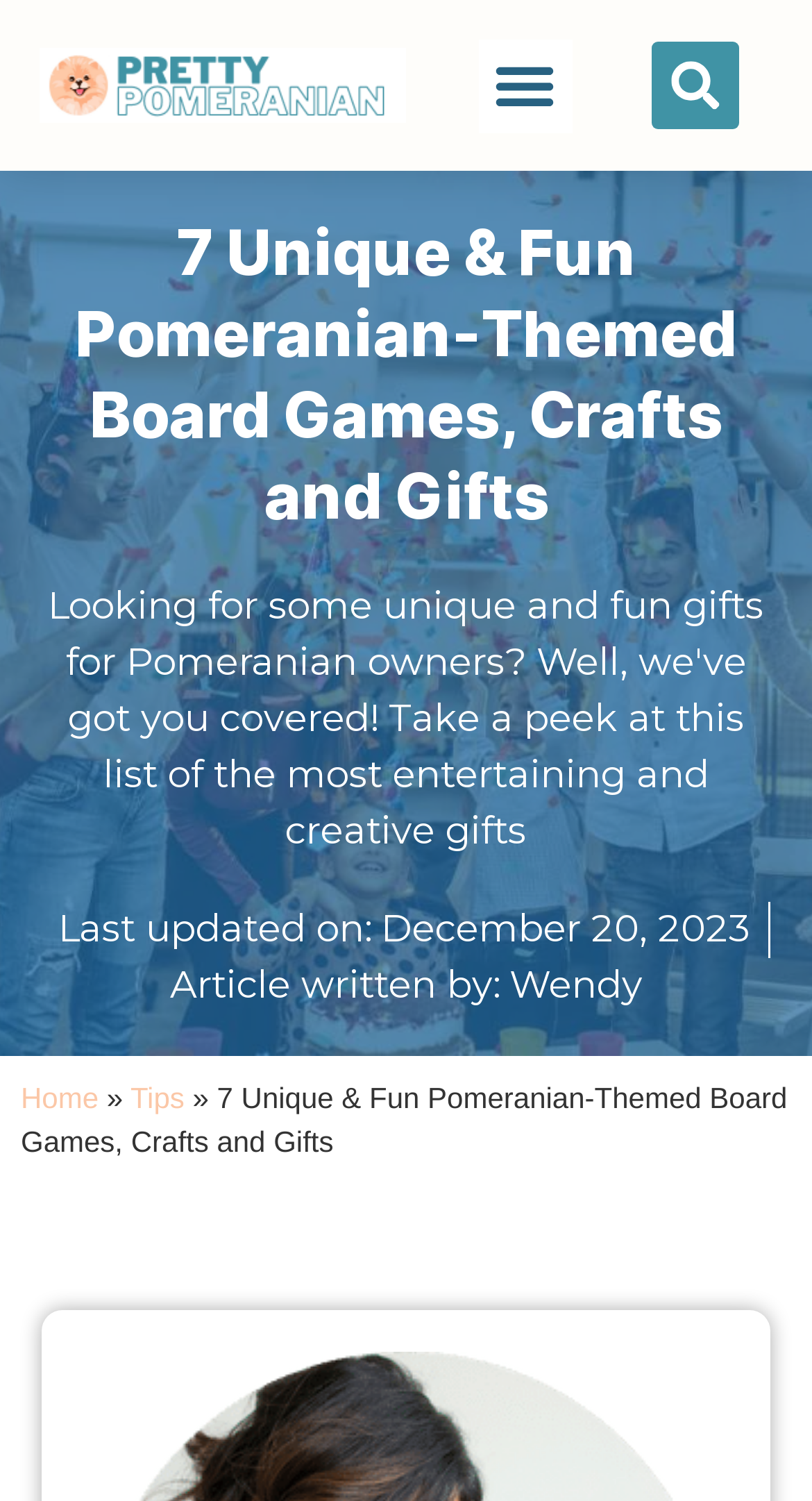What type of gifts are discussed in this article?
Analyze the image and provide a thorough answer to the question.

I found the answer by looking at the main heading of the webpage which is '7 Unique & Fun Pomeranian-Themed Board Games, Crafts and Gifts'. This heading indicates that the article is about Pomeranian-Themed gifts.